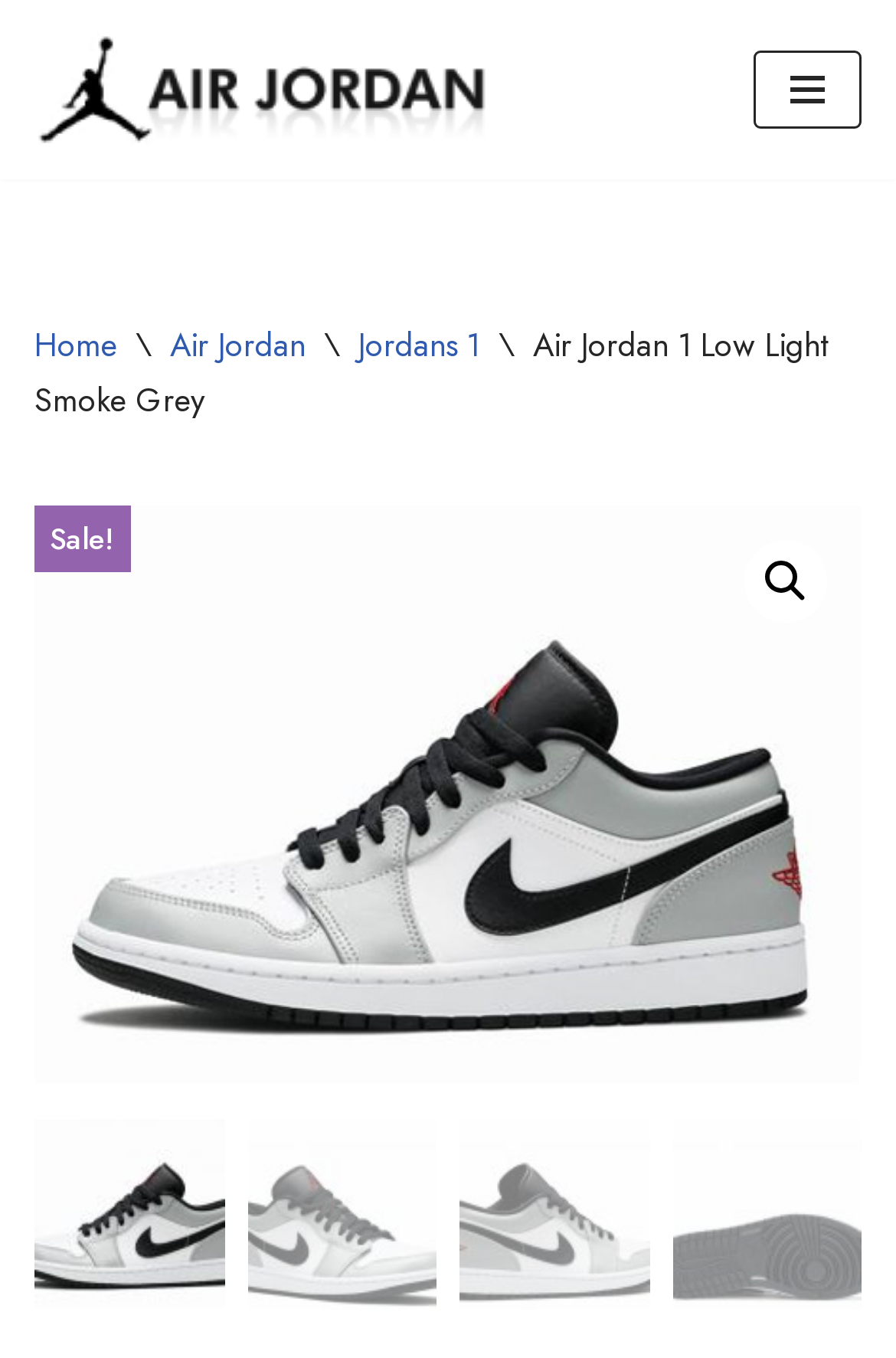How many images of shoes are displayed on this webpage?
Using the visual information from the image, give a one-word or short-phrase answer.

4